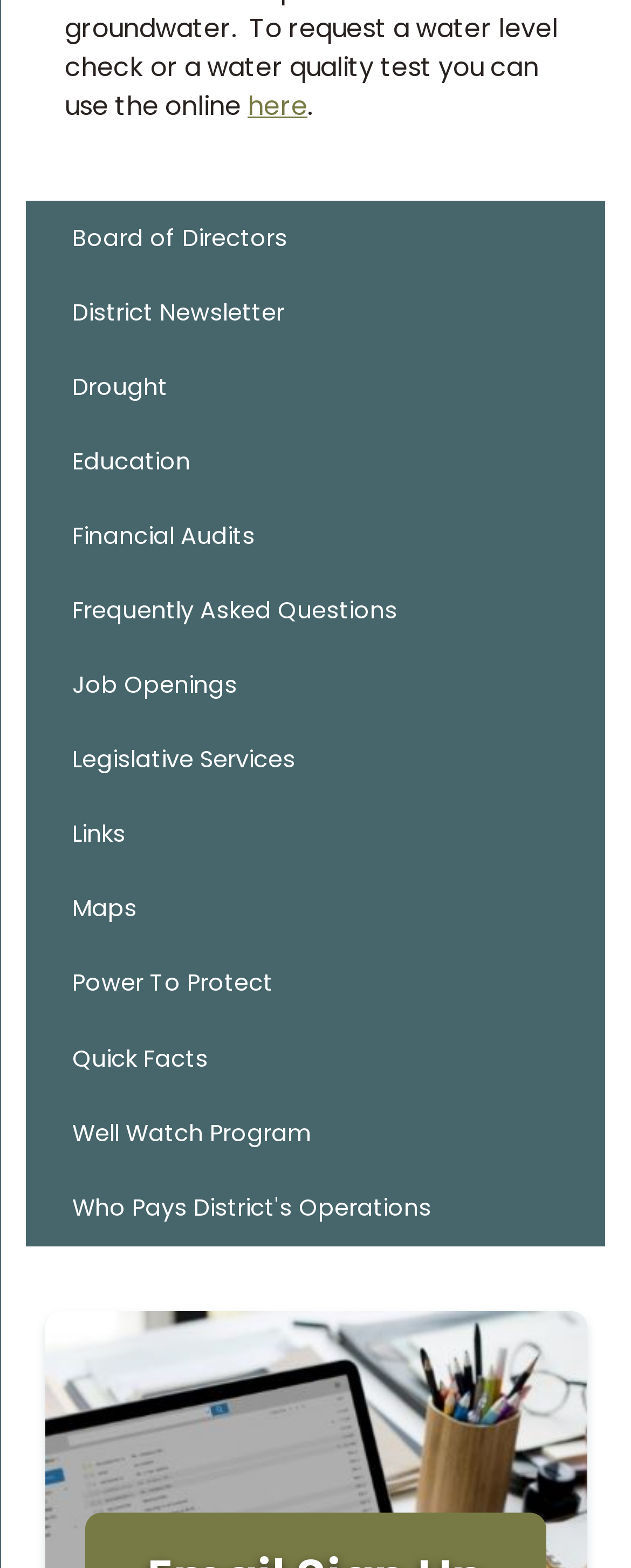Identify the bounding box coordinates of the clickable region required to complete the instruction: "Learn about Drought". The coordinates should be given as four float numbers within the range of 0 and 1, i.e., [left, top, right, bottom].

[0.041, 0.224, 0.959, 0.271]